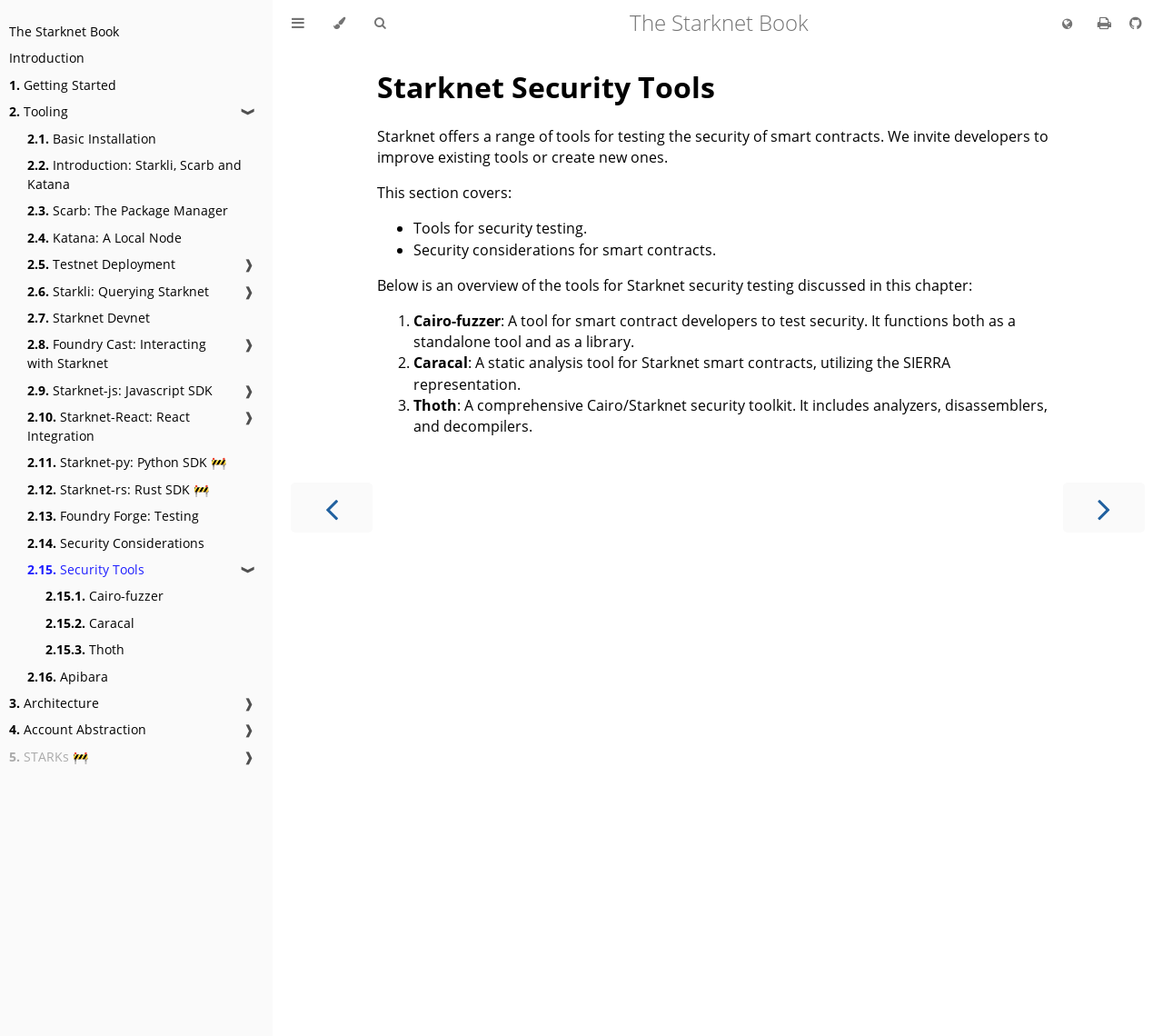Please specify the bounding box coordinates of the area that should be clicked to accomplish the following instruction: "Search for something". The coordinates should consist of four float numbers between 0 and 1, i.e., [left, top, right, bottom].

[0.309, 0.0, 0.344, 0.046]